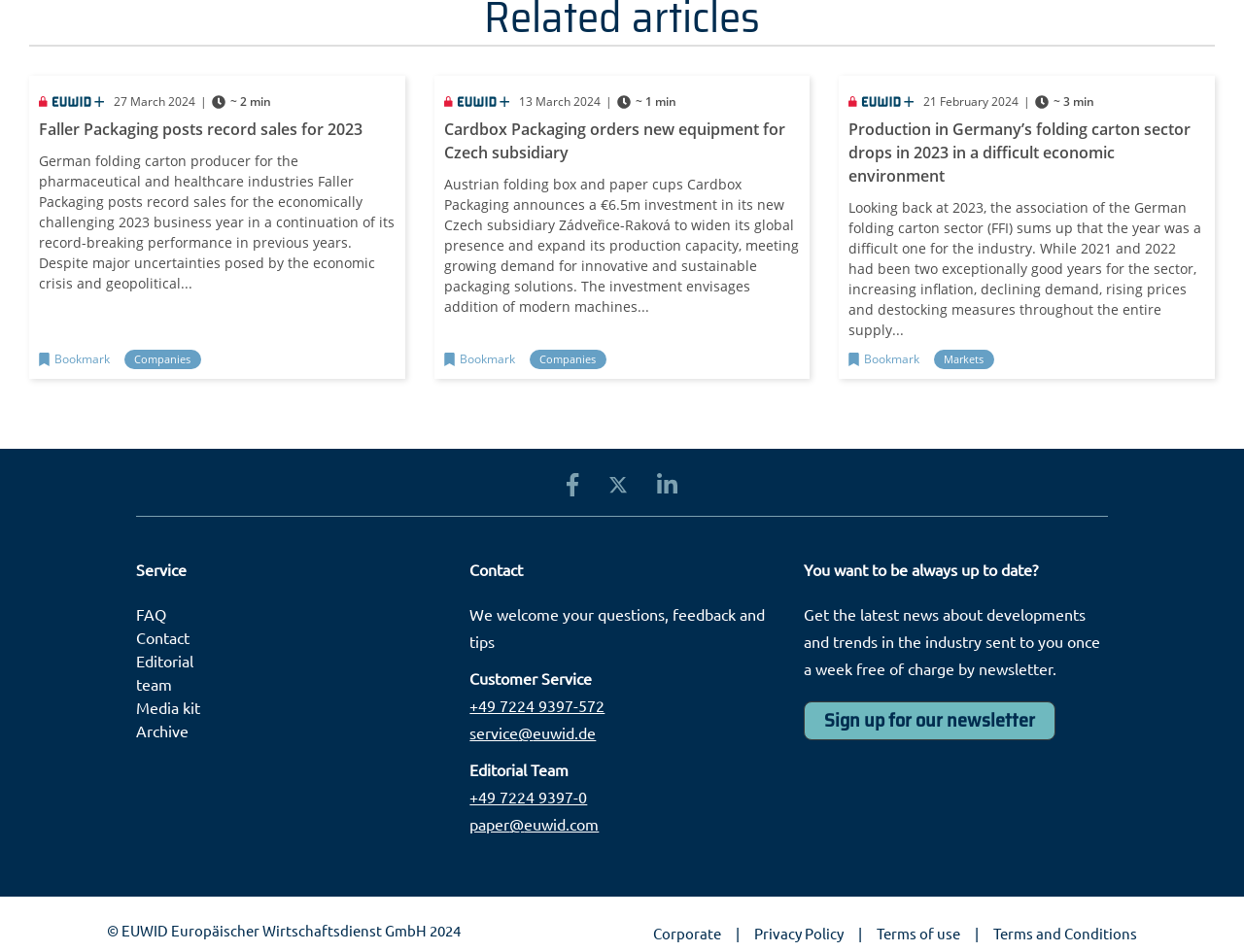Utilize the details in the image to give a detailed response to the question: What is the name of the company behind the website?

I found the company name at the bottom of the webpage, in the copyright notice, which states '© EUWID Europäischer Wirtschaftsdienst GmbH 2024'.